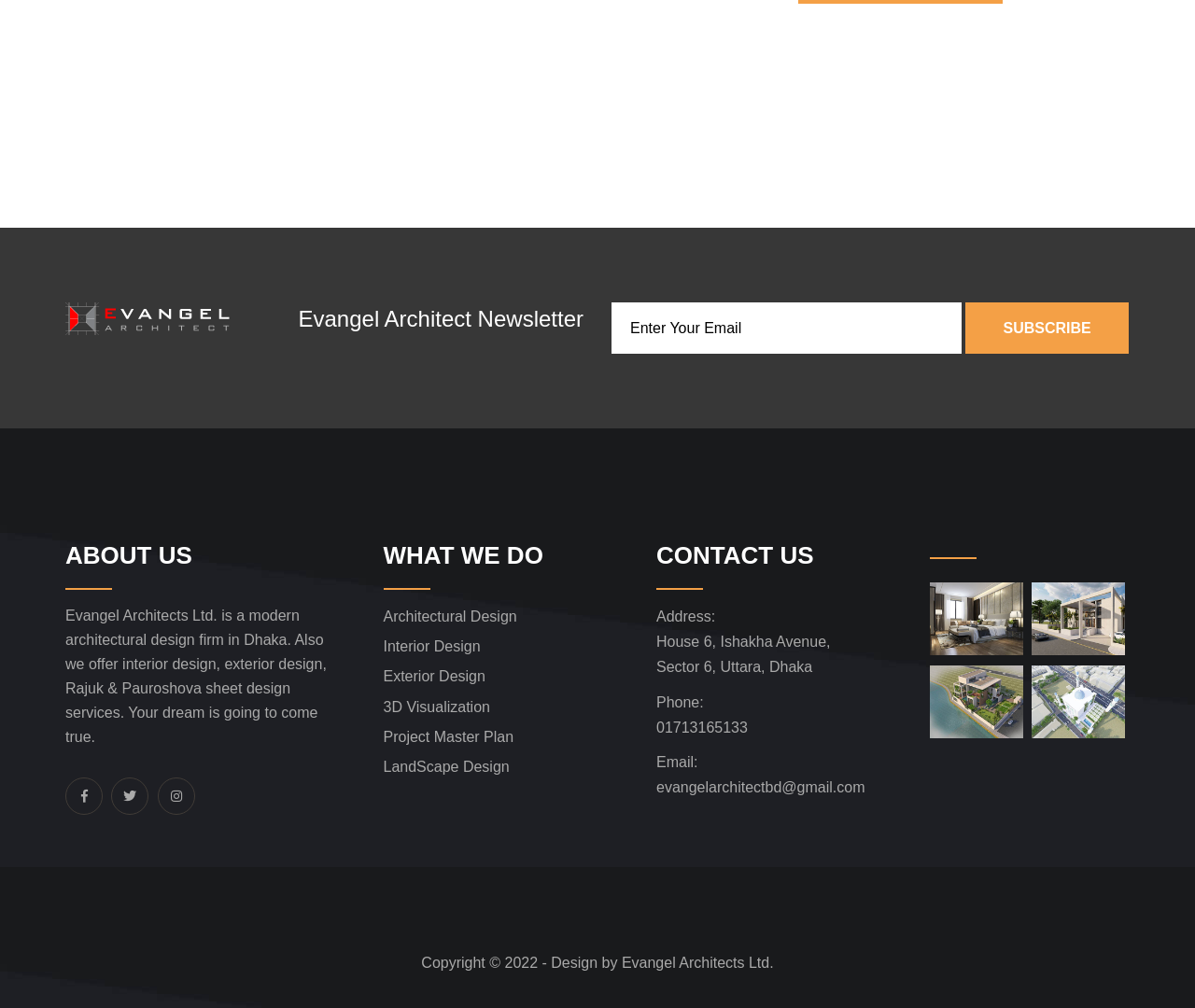What is the address of the firm?
Based on the image, answer the question with as much detail as possible.

I found the answer by looking at the StaticText element with the text 'House 6, Ishakha Avenue, Sector 6, Uttara, Dhaka' under the 'CONTACT US' section, which indicates that it is the address of the firm.